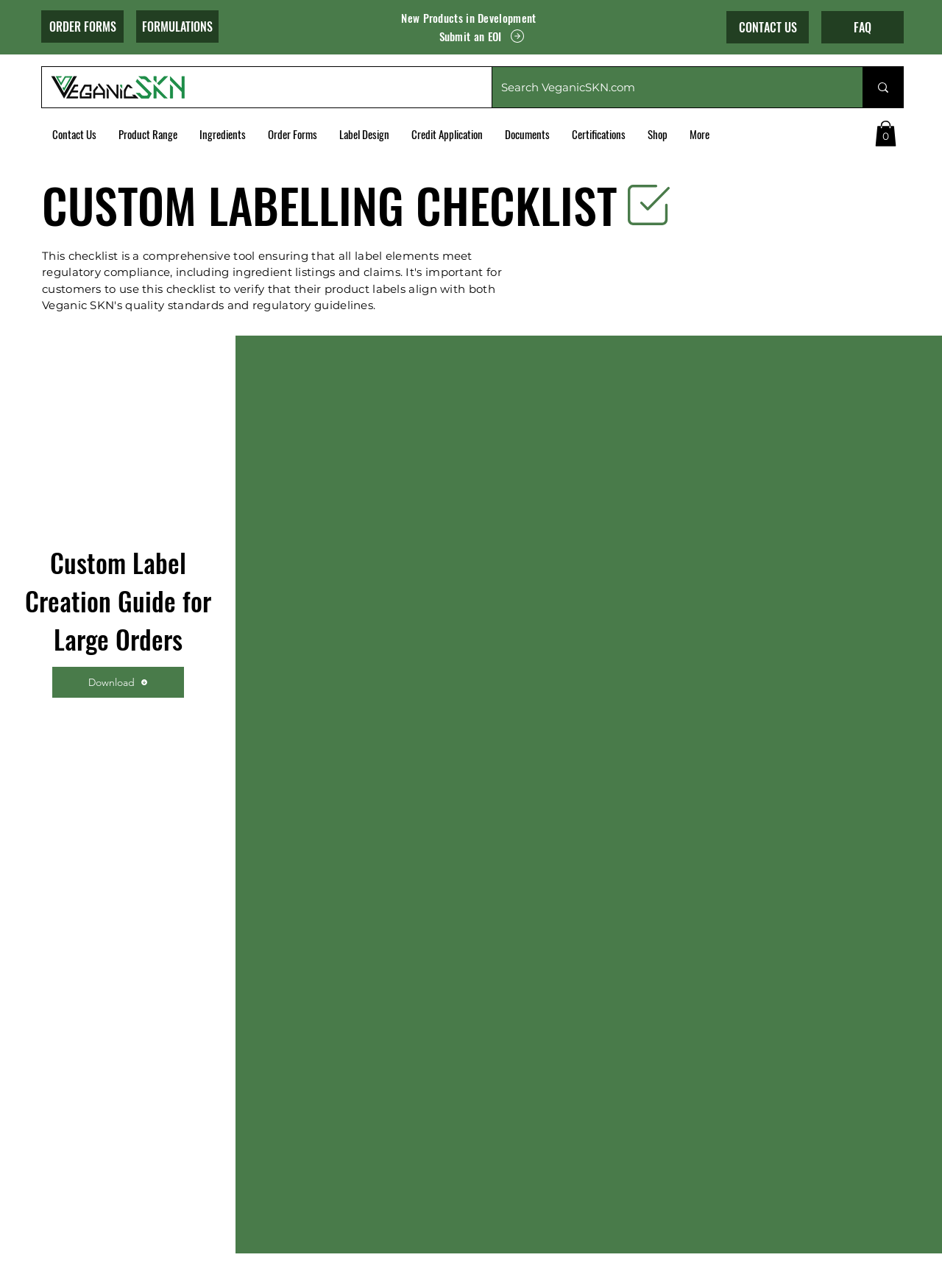Describe all the significant parts and information present on the webpage.

This webpage is about VeganicSKN, a vegan and organic sunscreen manufacturer, and it appears to be a resource page for customers. At the top left, there is a logo of VeganicSKN, accompanied by a navigation menu with links to various sections of the website, including "Contact Us", "Product Range", "Ingredients", and more.

Below the navigation menu, there is a slideshow with links to "New Products in Development" and "Submit an EOI". To the right of the slideshow, there is a search bar with a search button and a magnifying glass icon.

The main content of the page is focused on a "Customer Labelling Checklist" for large orders. There is a heading that reads "CUSTOM LABELLING CHECKLIST" and a subheading that explains it as a "Custom Label Creation Guide for Large Orders". Below this, there is a link to download the checklist.

On the right side of the page, there is a button with a cart icon and a label that indicates it is empty. Above the cart button, there are links to "ORDER FORMS", "FORMULATIONS", "CONTACT US", and "FAQ".

At the bottom of the page, there is an iframe that displays a PDF file viewer, likely showing the content of the labelling checklist.